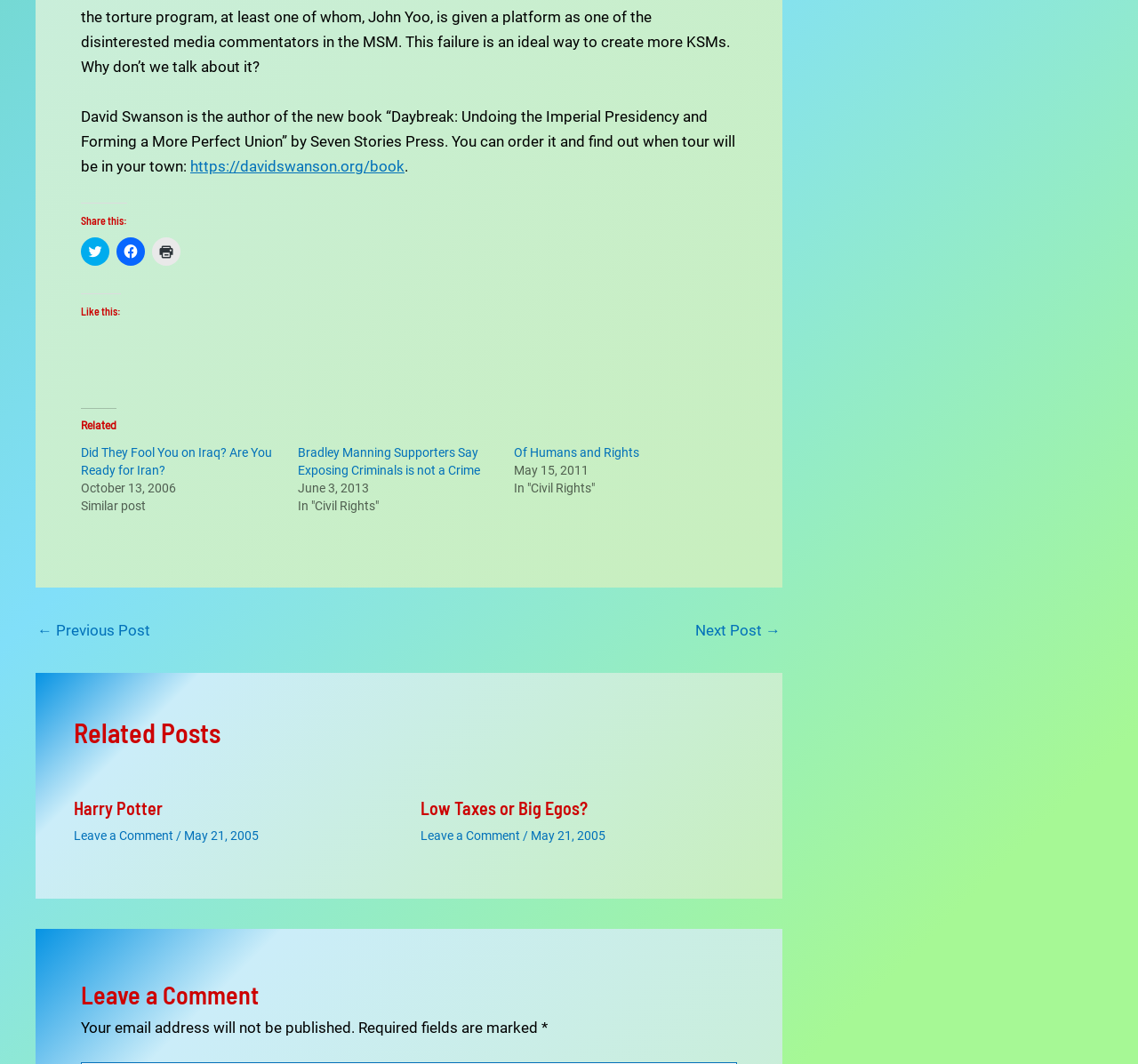Locate the bounding box coordinates of the element that needs to be clicked to carry out the instruction: "Like this post". The coordinates should be given as four float numbers ranging from 0 to 1, i.e., [left, top, right, bottom].

[0.071, 0.309, 0.648, 0.355]